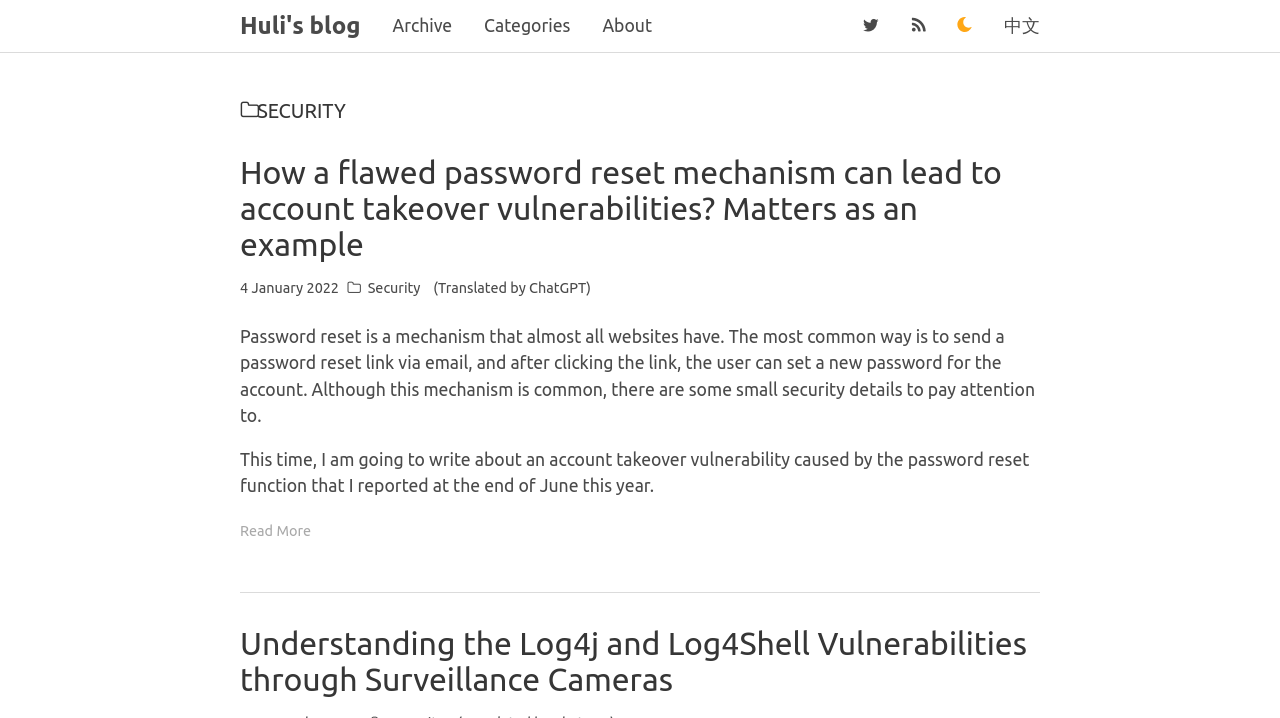What is the category of the blog?
Look at the screenshot and respond with one word or a short phrase.

Security